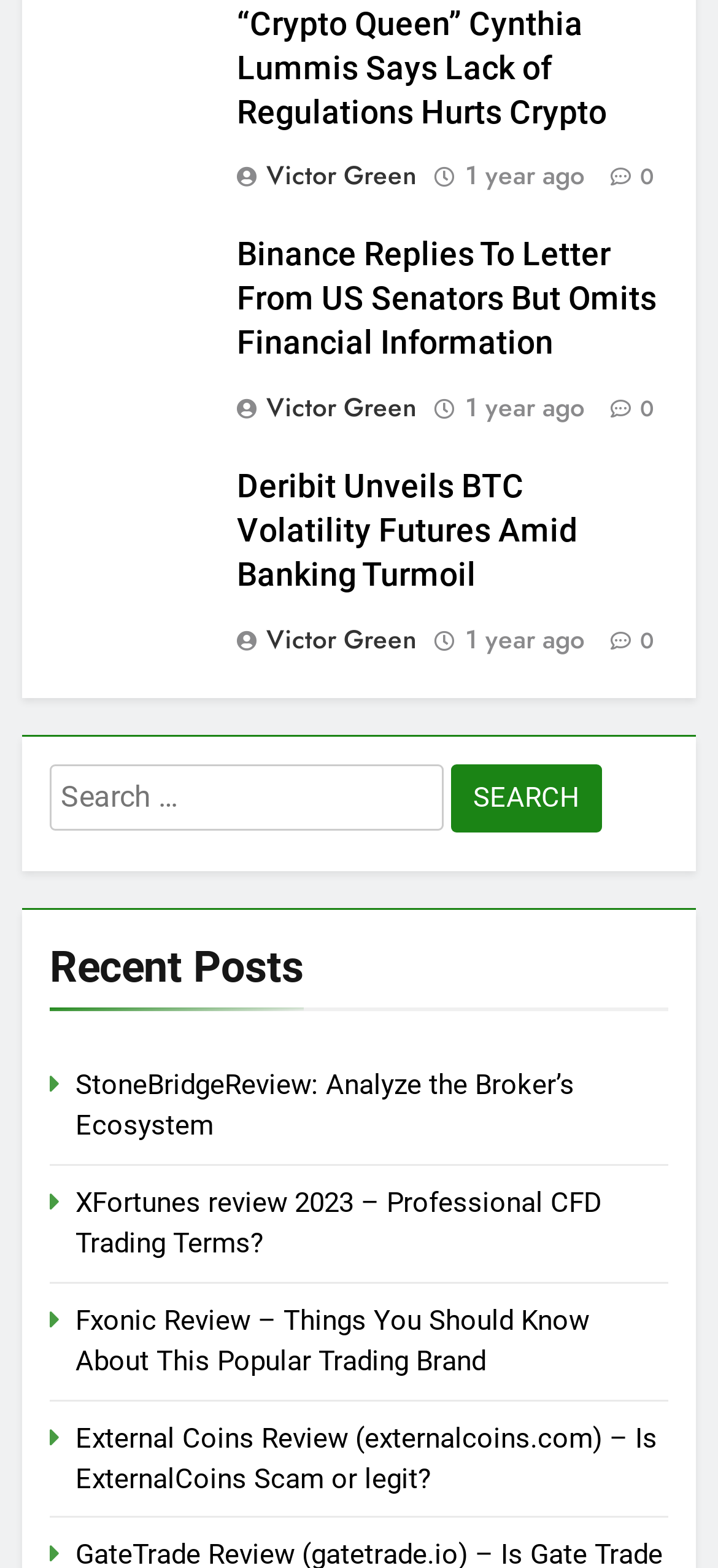How many articles are on this webpage?
Look at the image and answer the question using a single word or phrase.

3